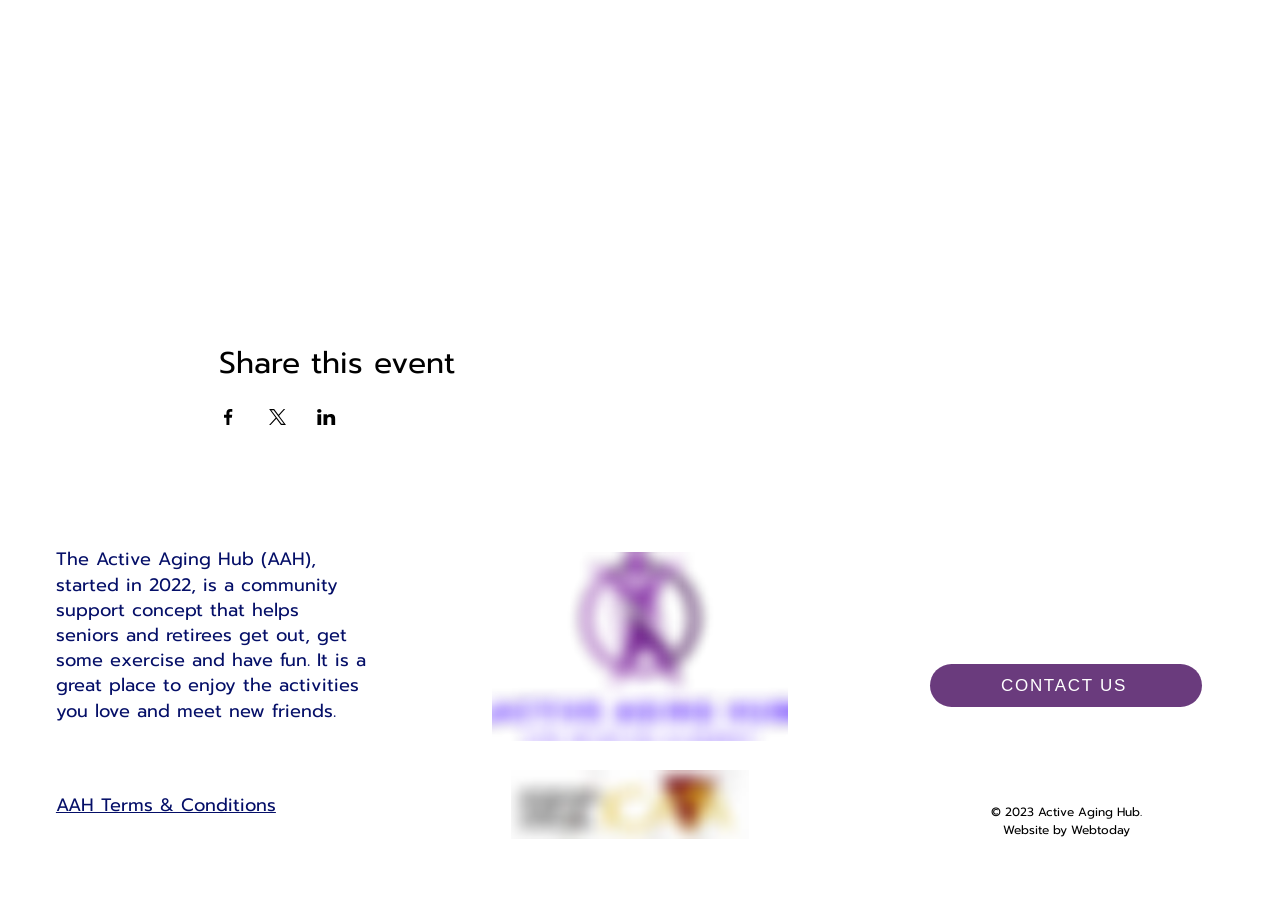Respond with a single word or short phrase to the following question: 
What is the name of the organization associated with the logo?

International Council of Active Aging